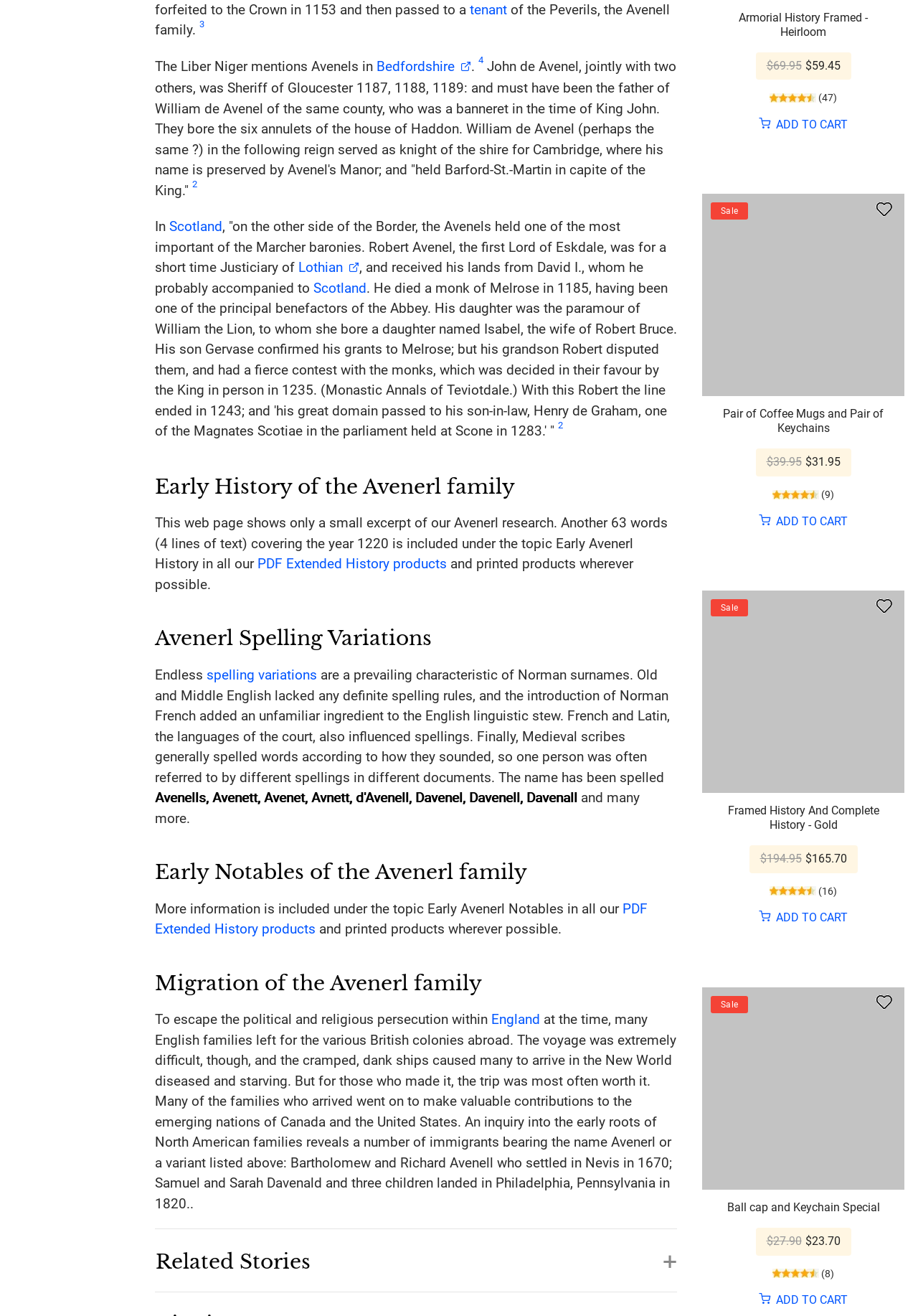Identify the bounding box coordinates for the UI element described as: "Ball cap and Keychain Special". The coordinates should be provided as four floats between 0 and 1: [left, top, right, bottom].

[0.792, 0.912, 0.958, 0.923]